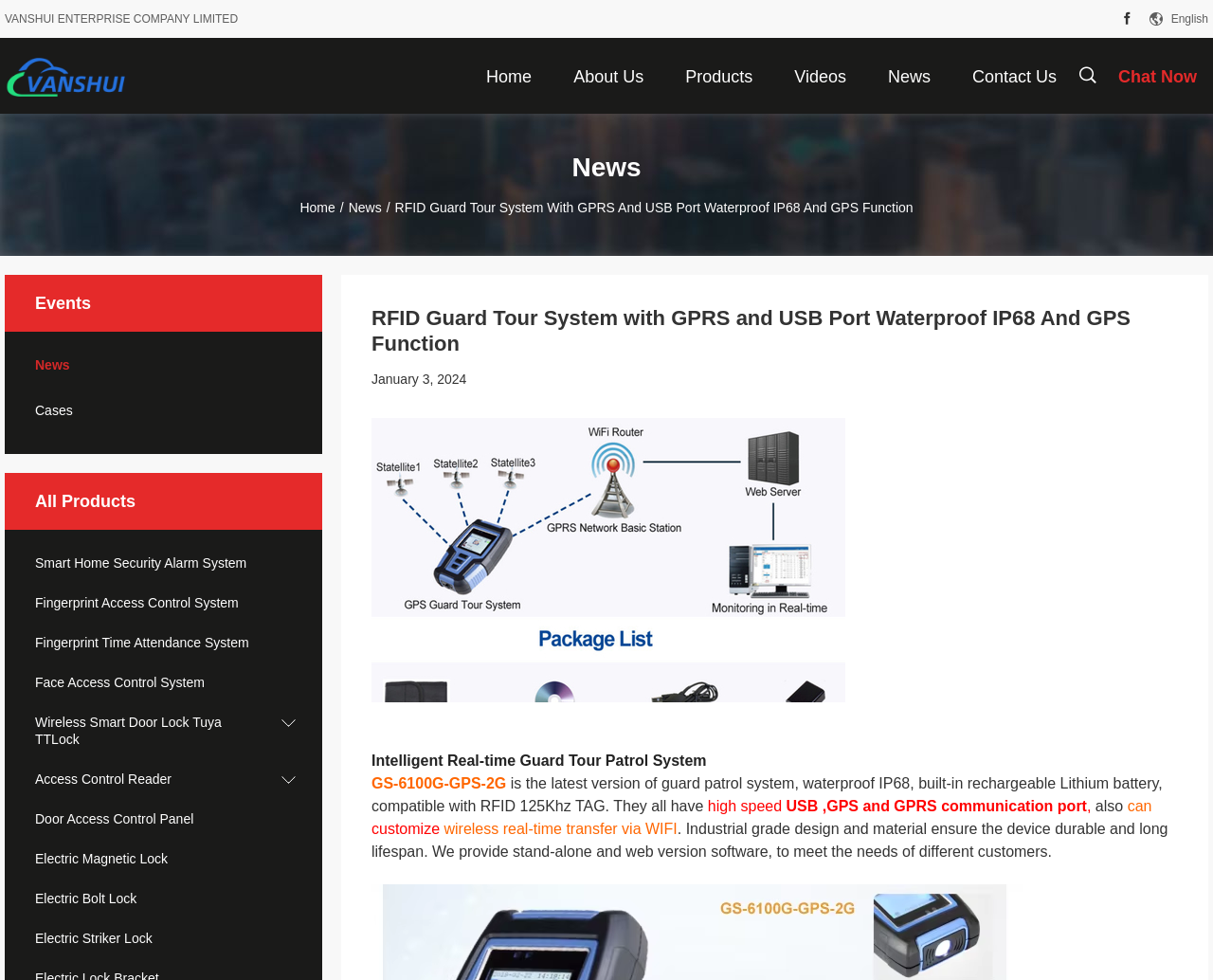Please find and provide the title of the webpage.

RFID Guard Tour System with GPRS and USB Port Waterproof IP68 And GPS Function